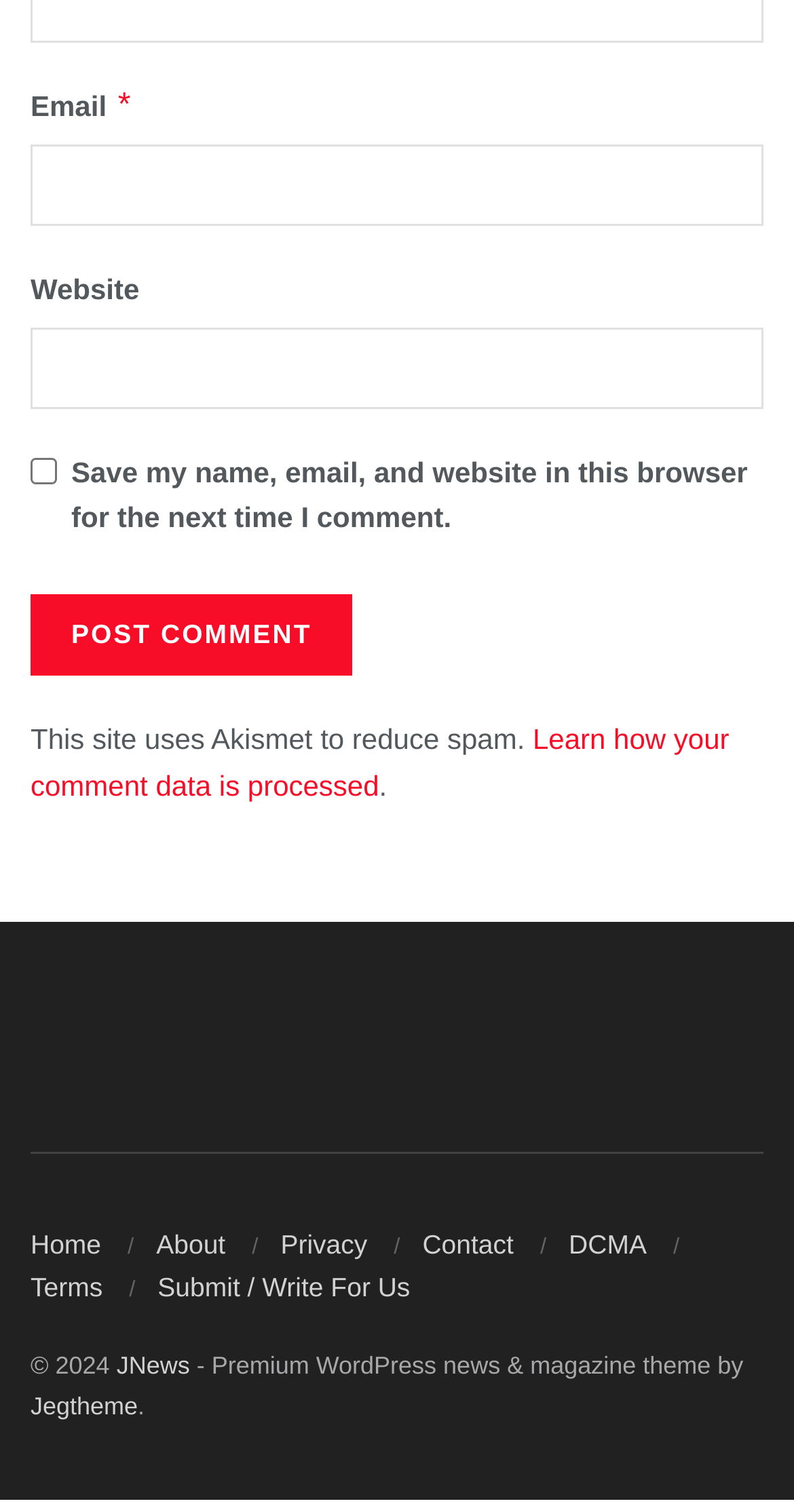Find the bounding box coordinates of the element you need to click on to perform this action: 'Save comment information'. The coordinates should be represented by four float values between 0 and 1, in the format [left, top, right, bottom].

[0.038, 0.316, 0.072, 0.334]